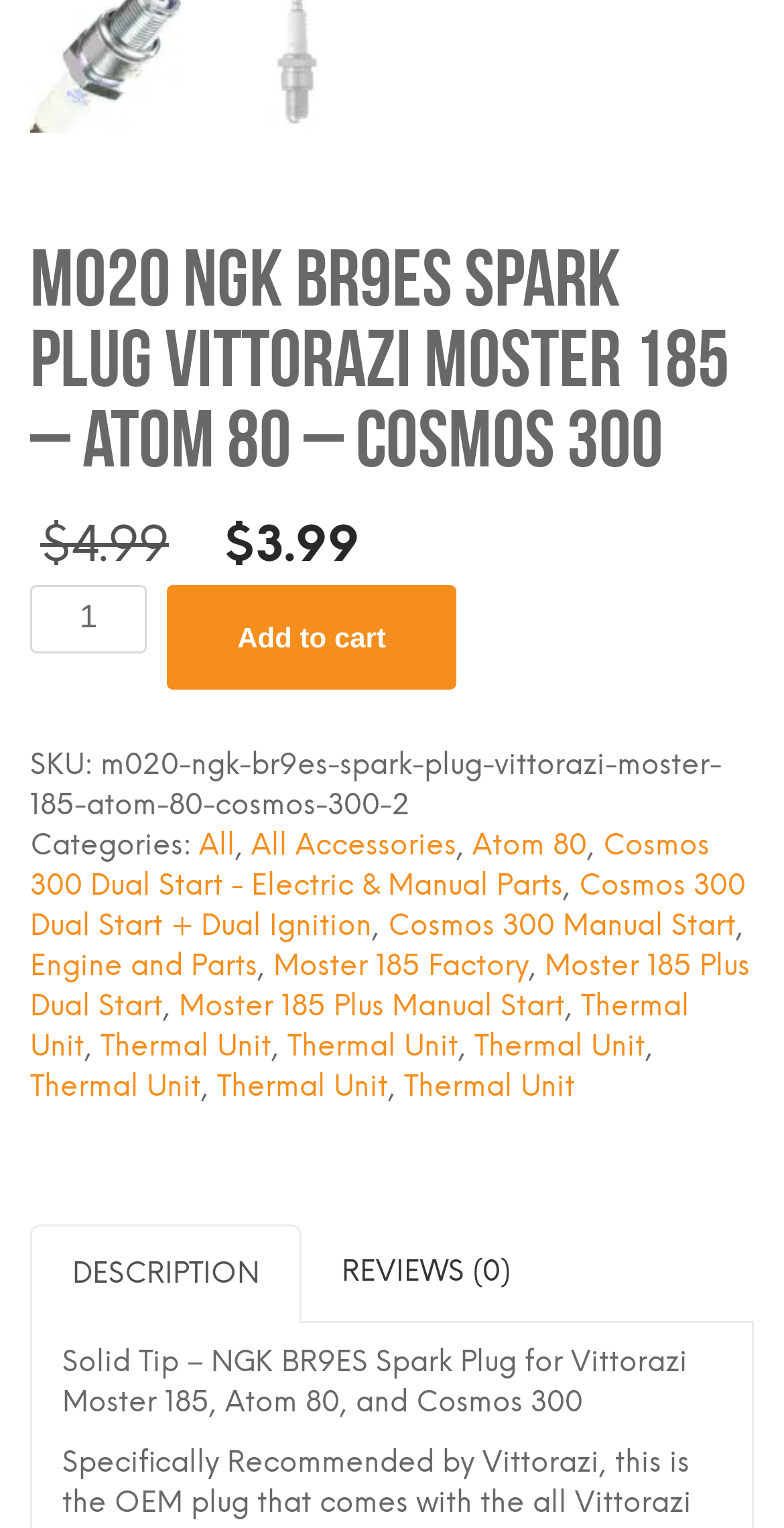Pinpoint the bounding box coordinates of the clickable area necessary to execute the following instruction: "Add to cart". The coordinates should be given as four float numbers between 0 and 1, namely [left, top, right, bottom].

[0.213, 0.382, 0.582, 0.451]